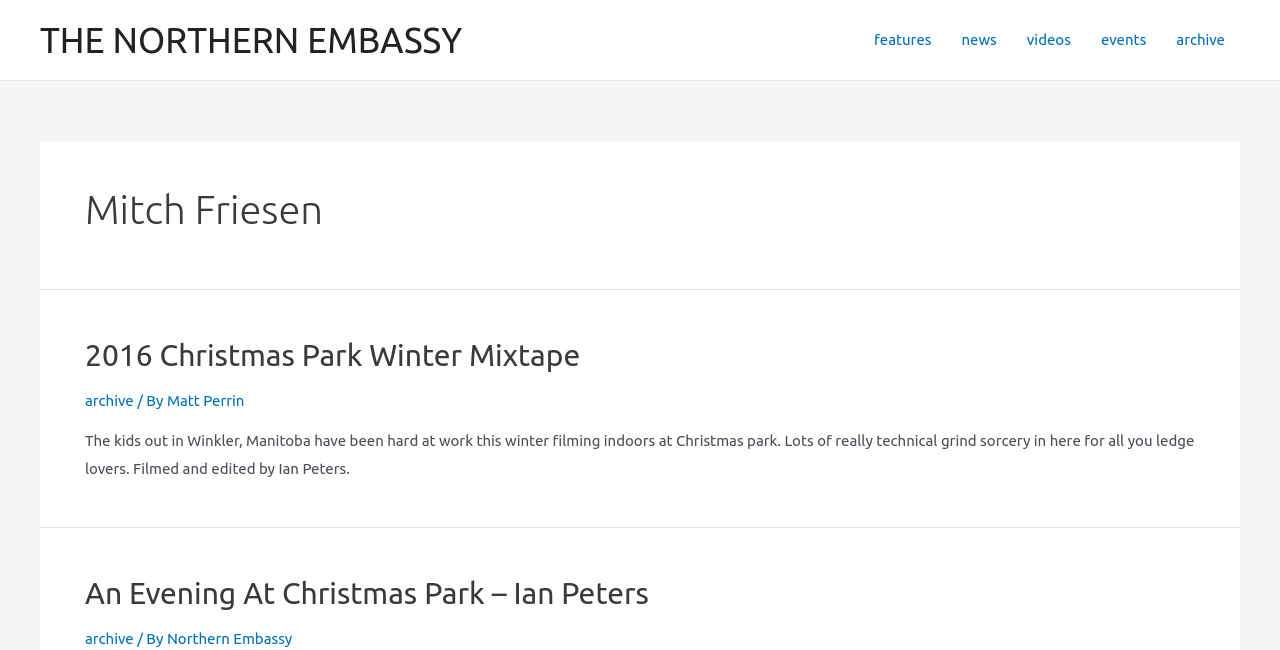How many navigation links are available on this webpage?
Refer to the image and provide a concise answer in one word or phrase.

5